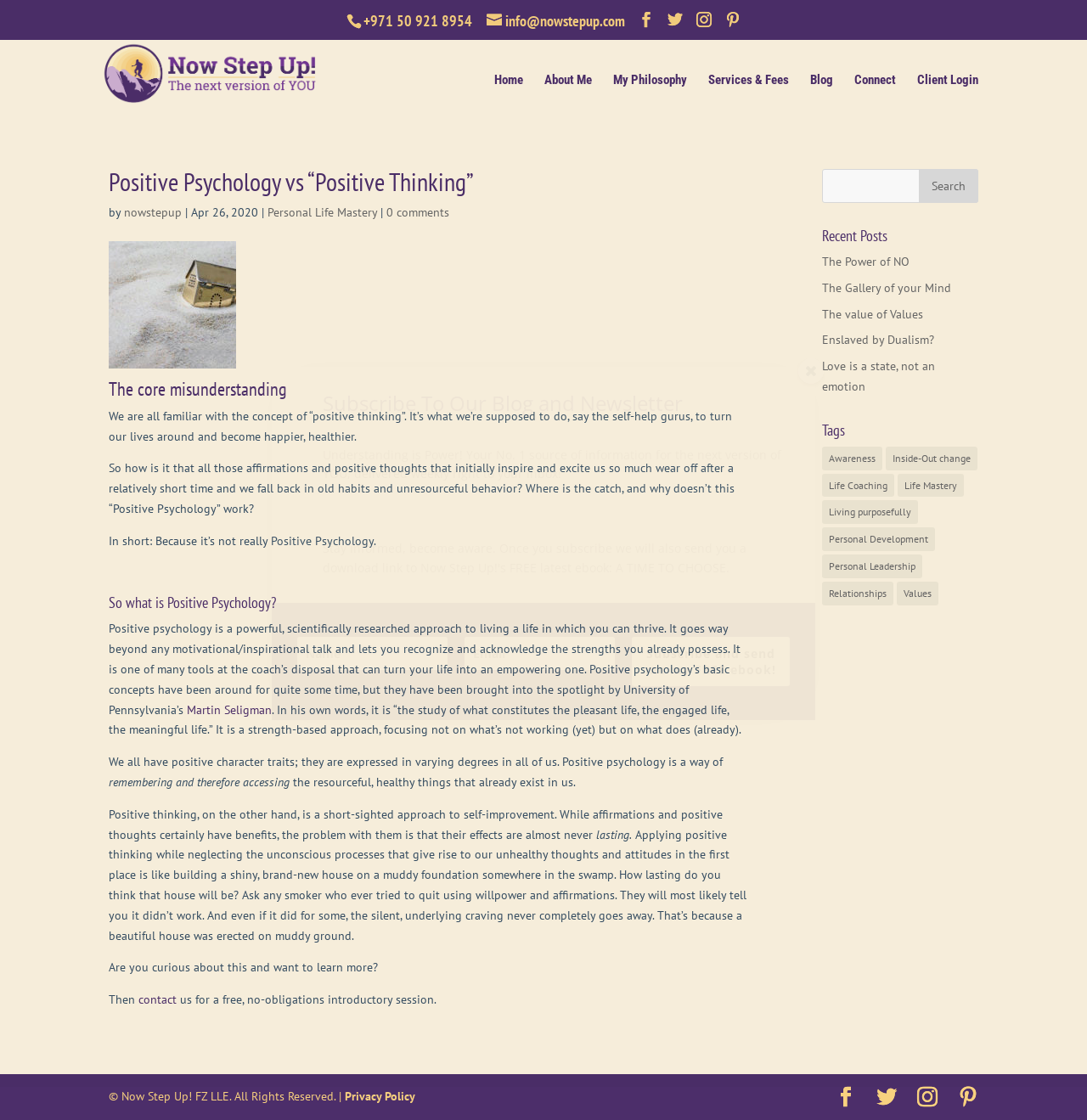Determine the bounding box coordinates for the region that must be clicked to execute the following instruction: "Learn more about Positive Psychology".

[0.1, 0.857, 0.348, 0.871]